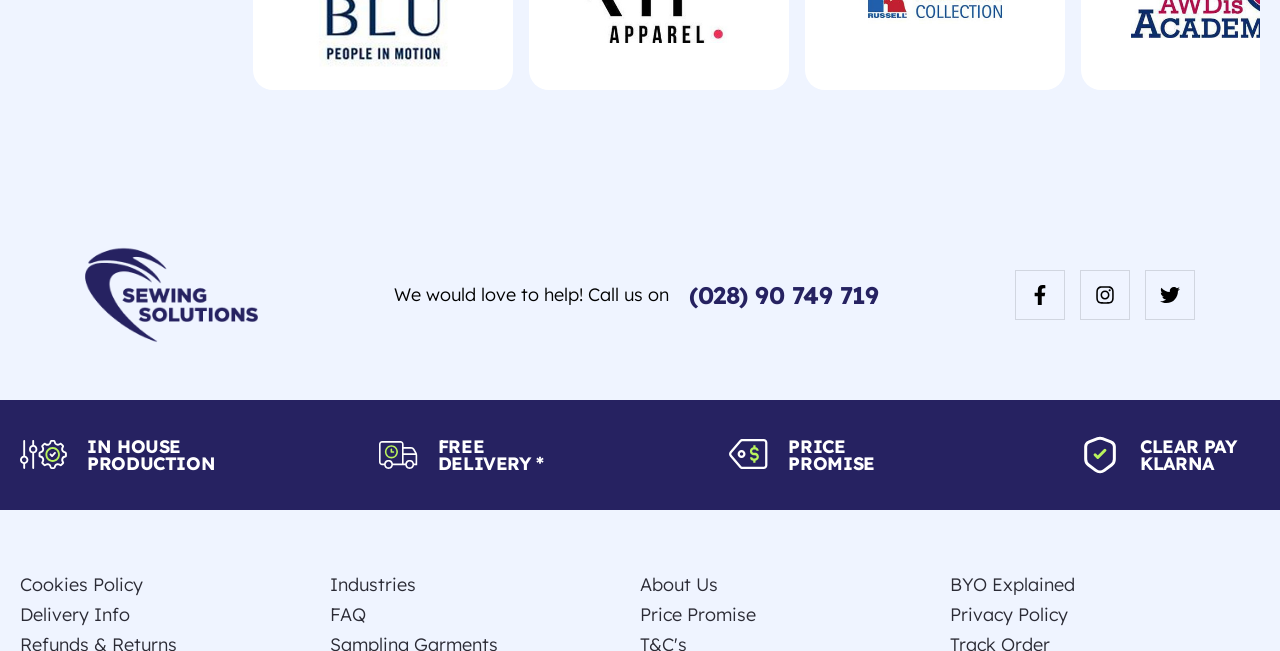What is the phone number to call?
Refer to the screenshot and answer in one word or phrase.

(028) 90 749 719